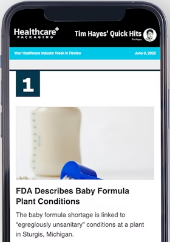From the image, can you give a detailed response to the question below:
What is the category of the article?

The category of the article is obtained by reading the header above the article title, which reads 'Healthcare Packaging', indicating that the article falls under this category.